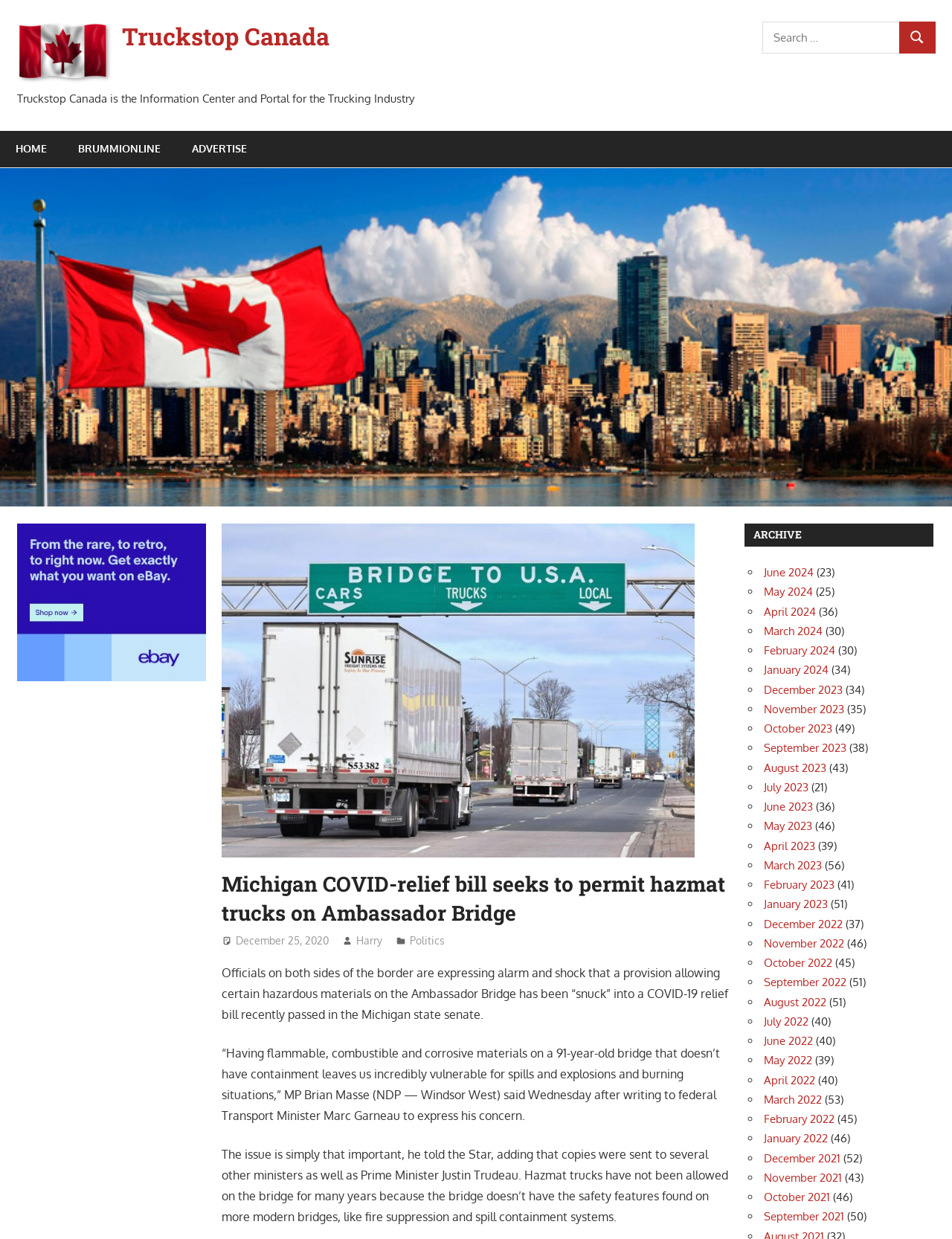Please locate the clickable area by providing the bounding box coordinates to follow this instruction: "Go to the Forums page".

None